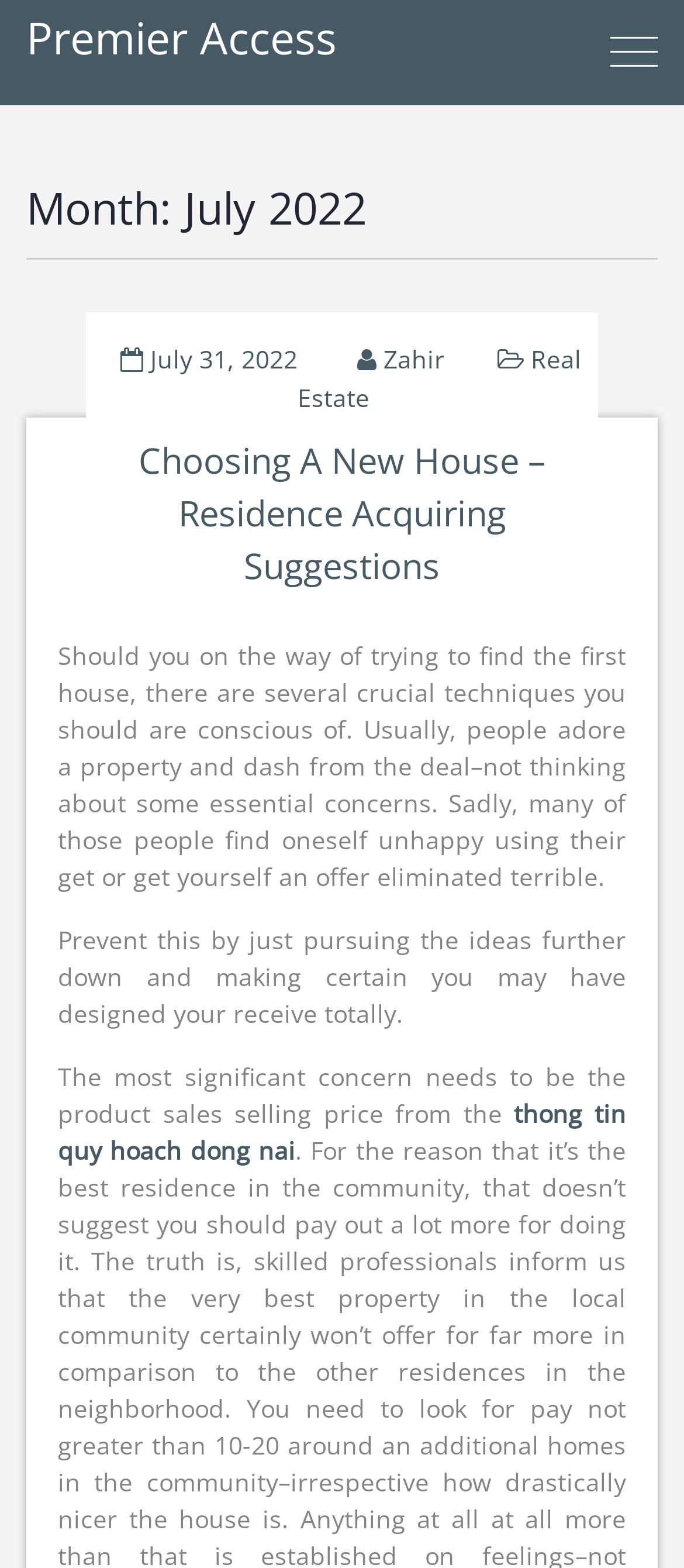What is the link related to real estate?
Examine the image and give a concise answer in one word or a short phrase.

Real Estate